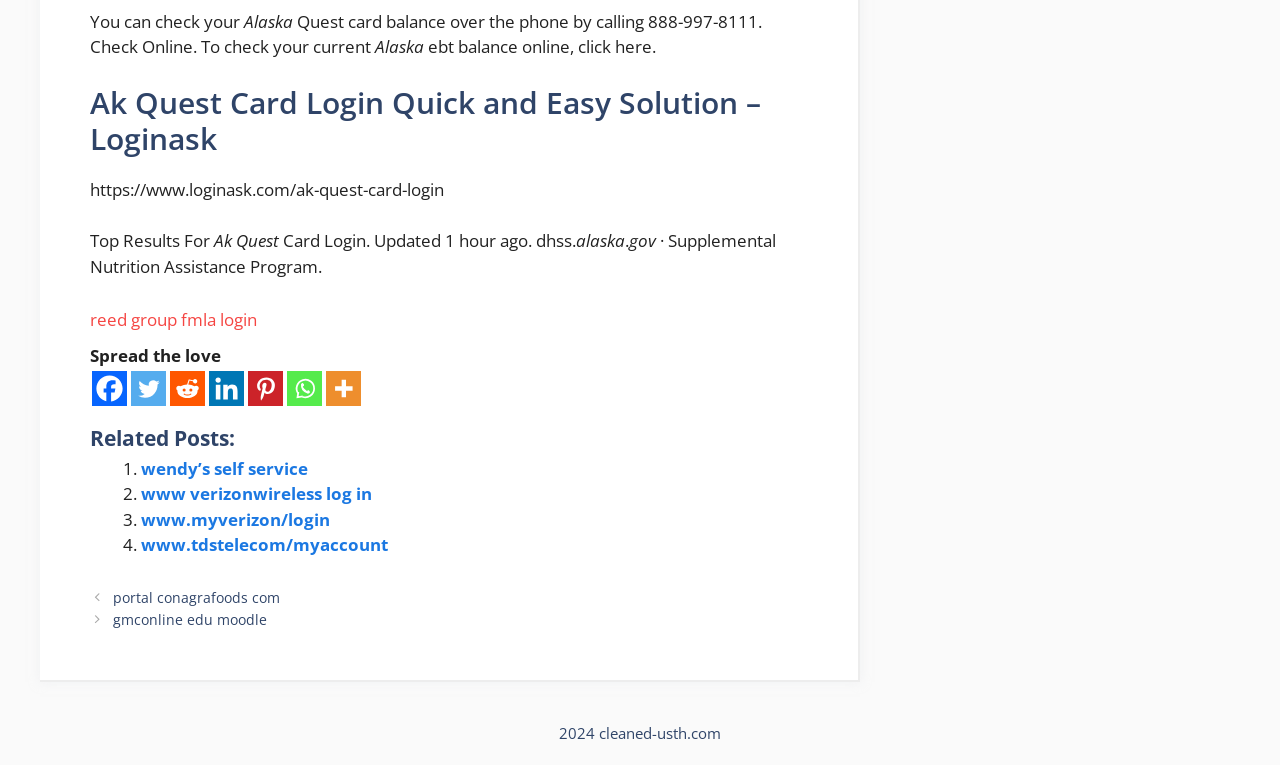What is the year mentioned in the webpage's footer?
Please provide a comprehensive answer based on the visual information in the image.

The year can be found in the footer of the webpage, which states '2024 cleaned-usth.com'.